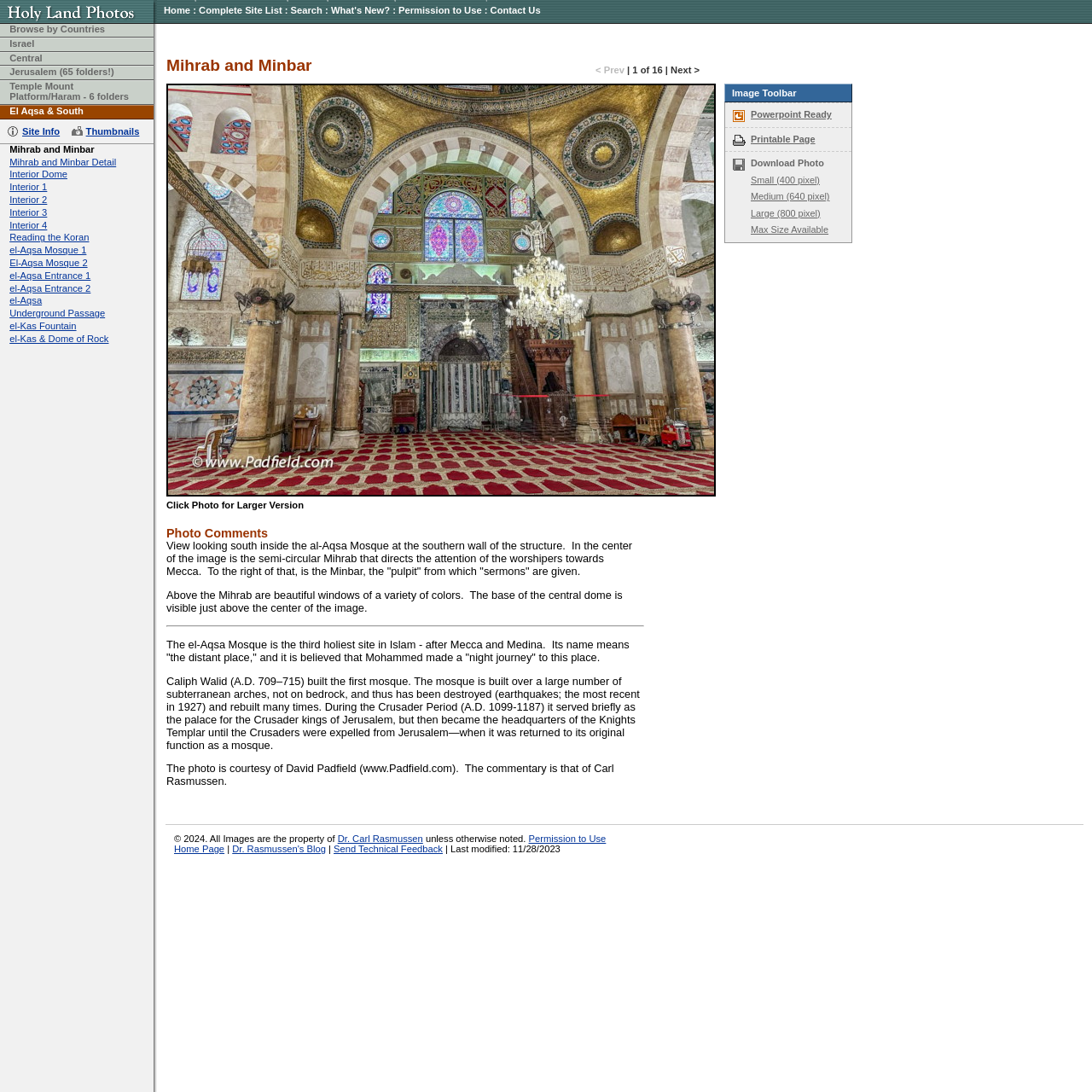Identify the bounding box coordinates for the UI element described as follows: title="Go to Home Page". Use the format (top-left x, top-left y, bottom-right x, bottom-right y) and ensure all values are floating point numbers between 0 and 1.

[0.0, 0.01, 0.144, 0.023]